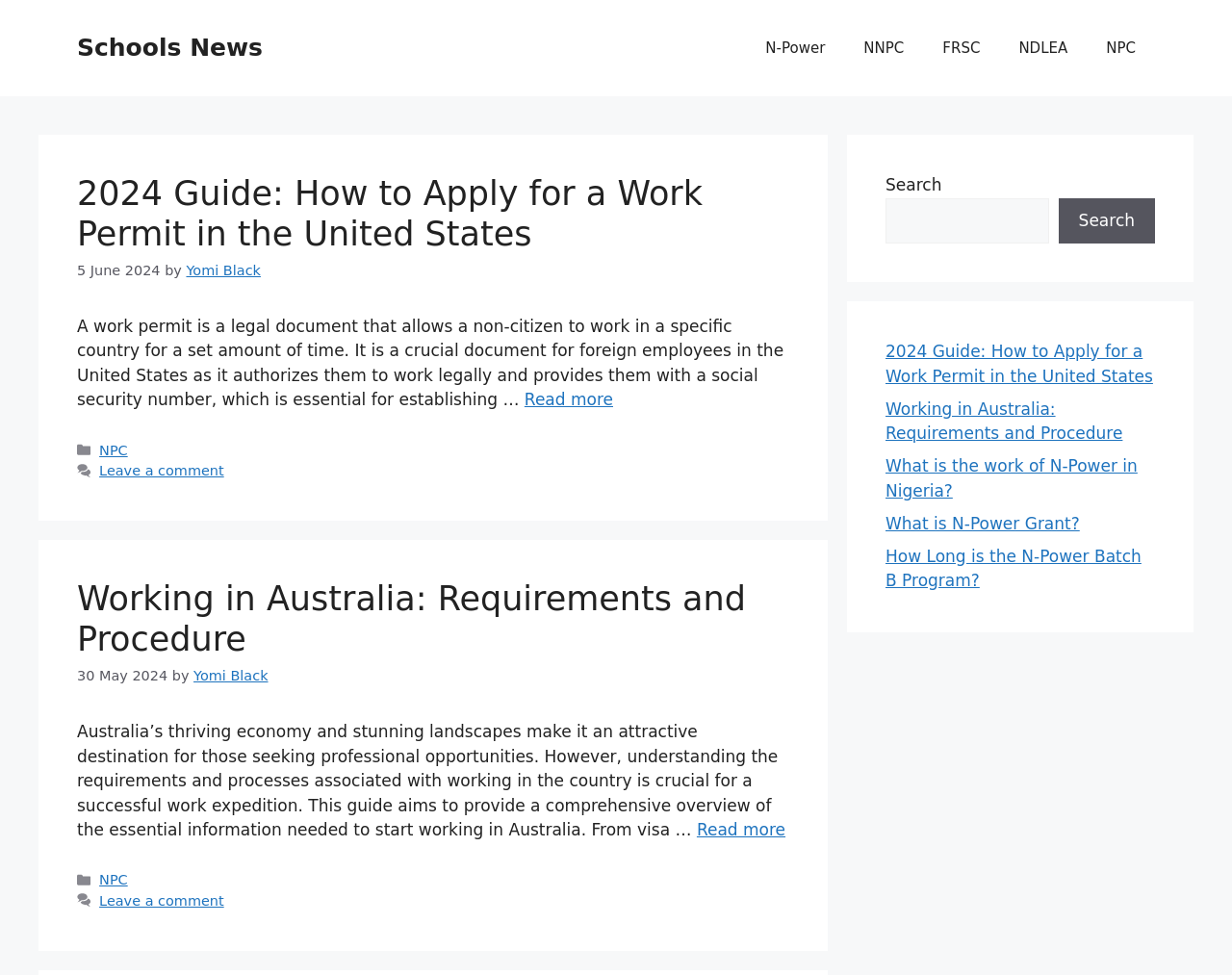Determine the bounding box coordinates of the element that should be clicked to execute the following command: "Search for something".

[0.719, 0.203, 0.851, 0.25]